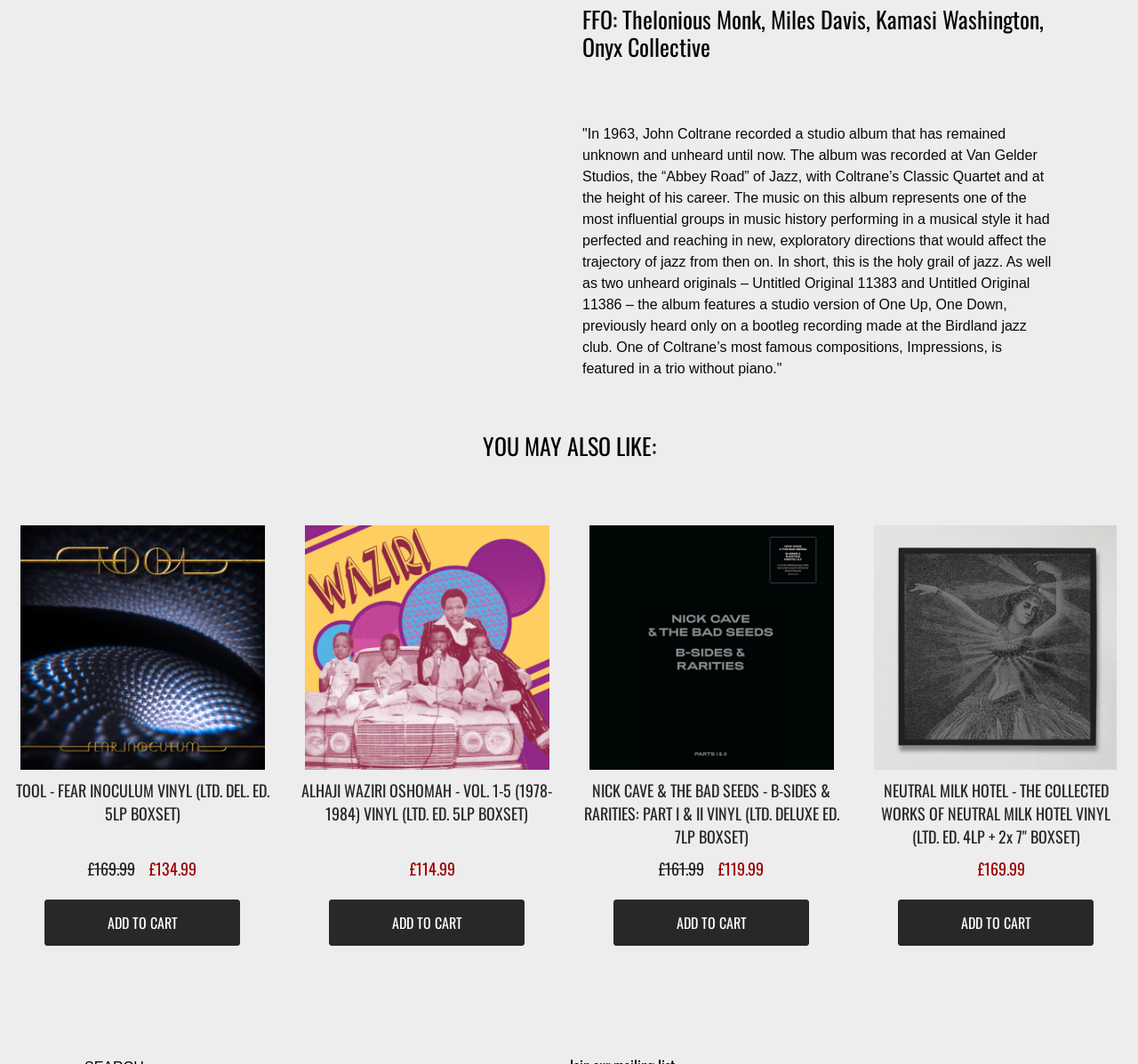What is the title of the webpage?
Based on the image, provide your answer in one word or phrase.

FFO: Thelonious Monk, Miles Davis, Kamasi Washington, Onyx Collective